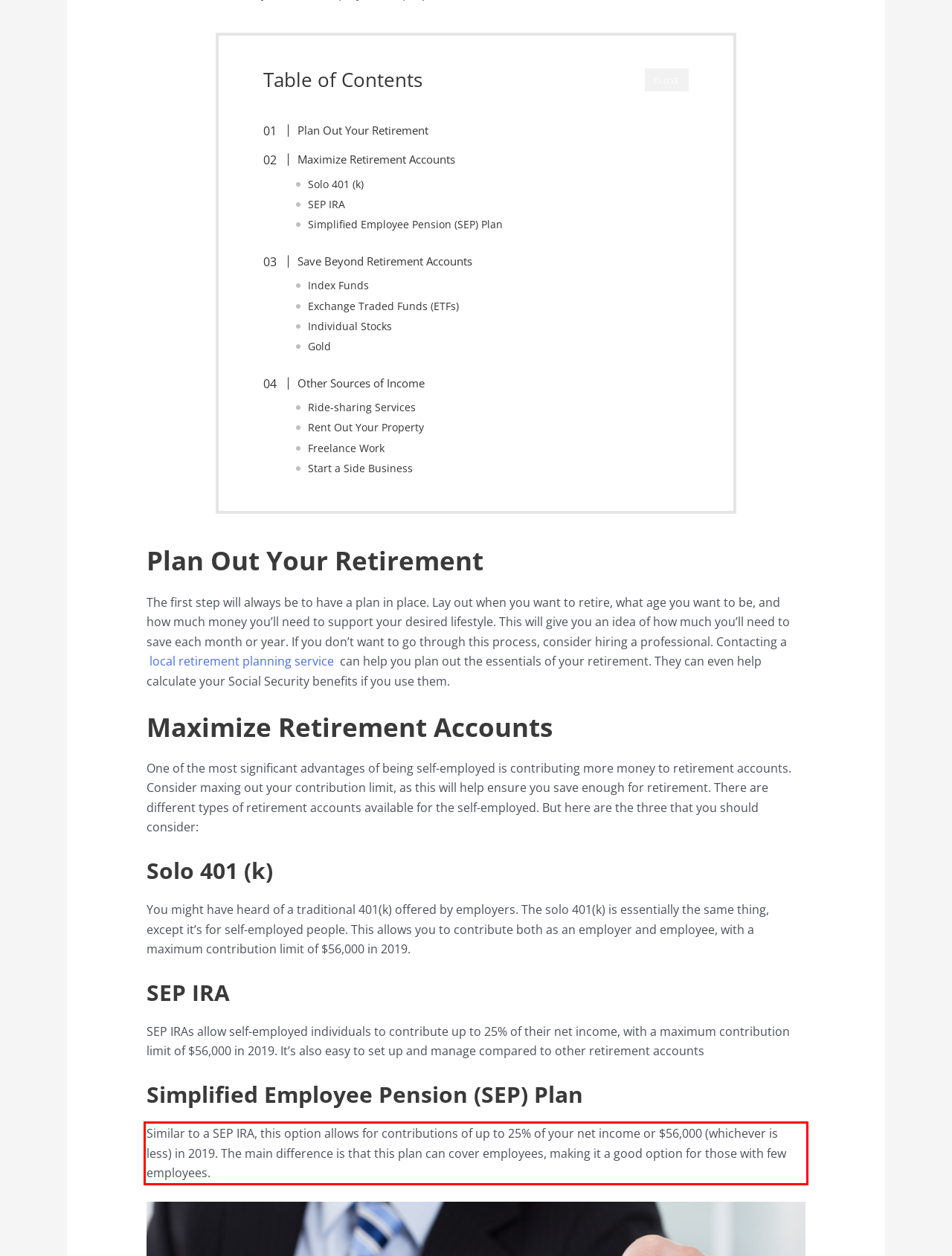Perform OCR on the text inside the red-bordered box in the provided screenshot and output the content.

Similar to a SEP IRA, this option allows for contributions of up to 25% of your net income or $56,000 (whichever is less) in 2019. The main difference is that this plan can cover employees, making it a good option for those with few employees.